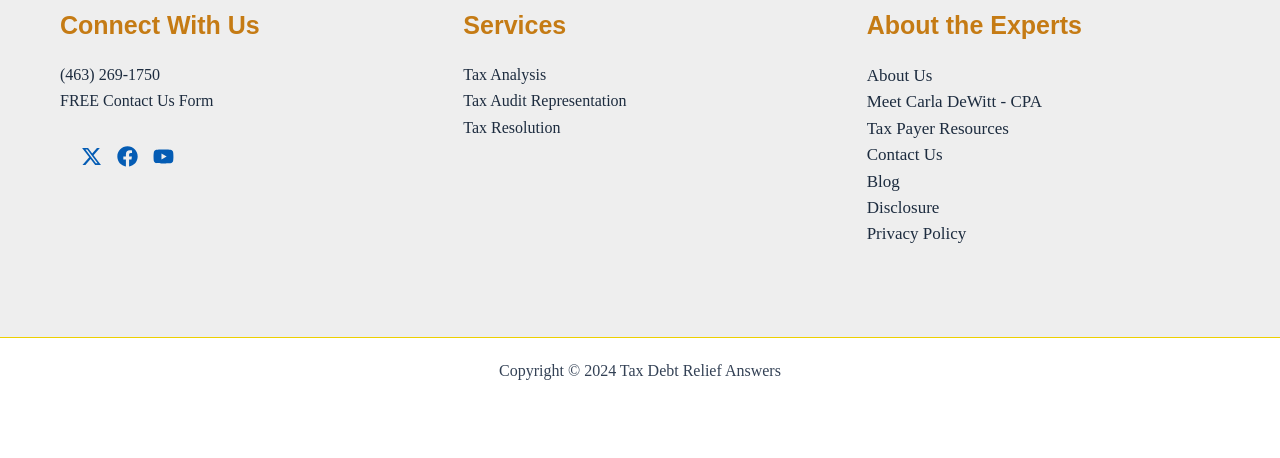Based on the image, provide a detailed response to the question:
What services are offered by the experts?

The services can be found in the 'Footer Widget 2' section, which is located at the bottom of the webpage. There are three links, one for Tax Analysis, one for Tax Audit Representation, and one for Tax Resolution.